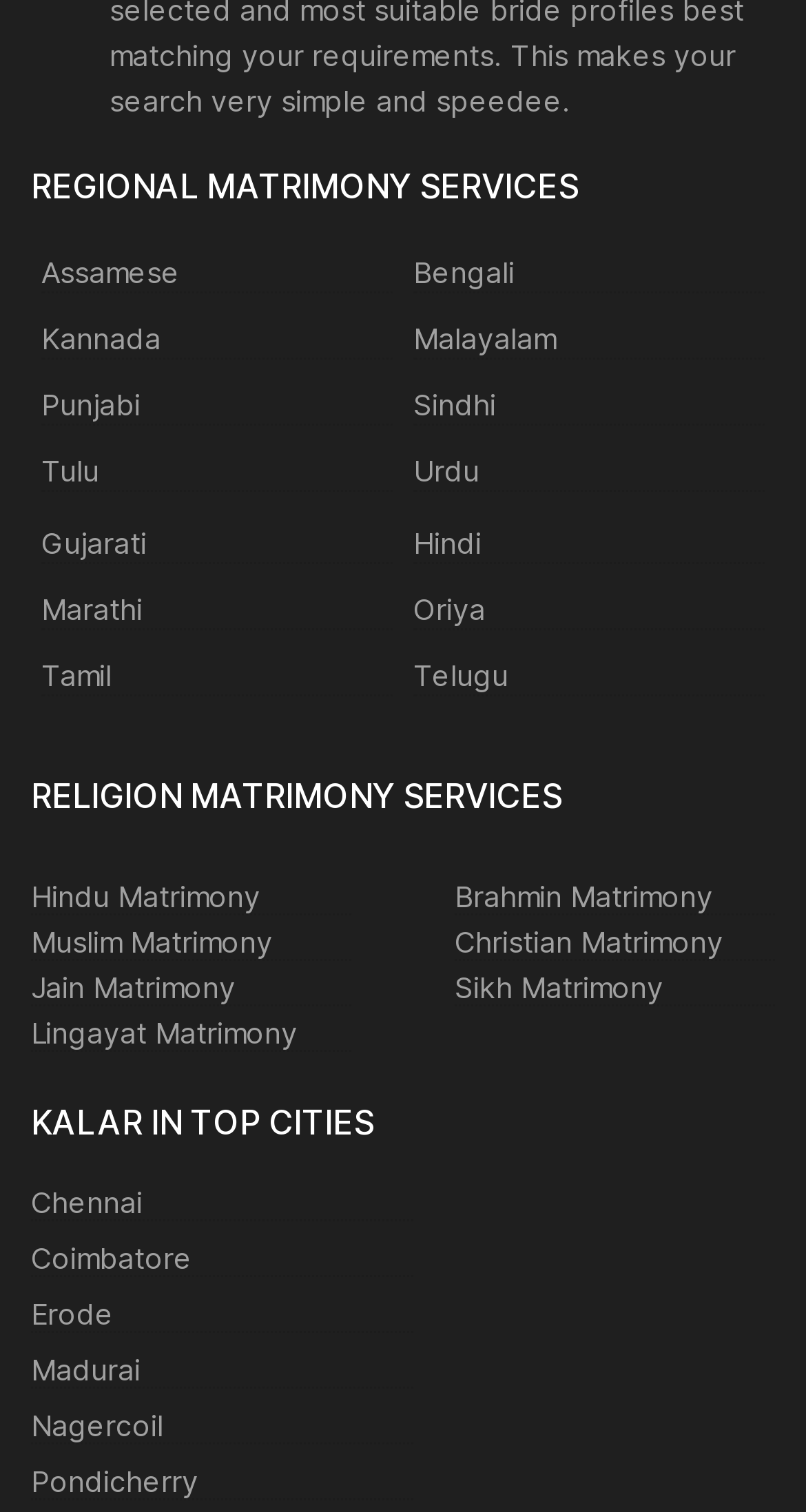Identify the bounding box coordinates for the UI element described as: "Muslim Matrimony".

[0.038, 0.611, 0.436, 0.636]